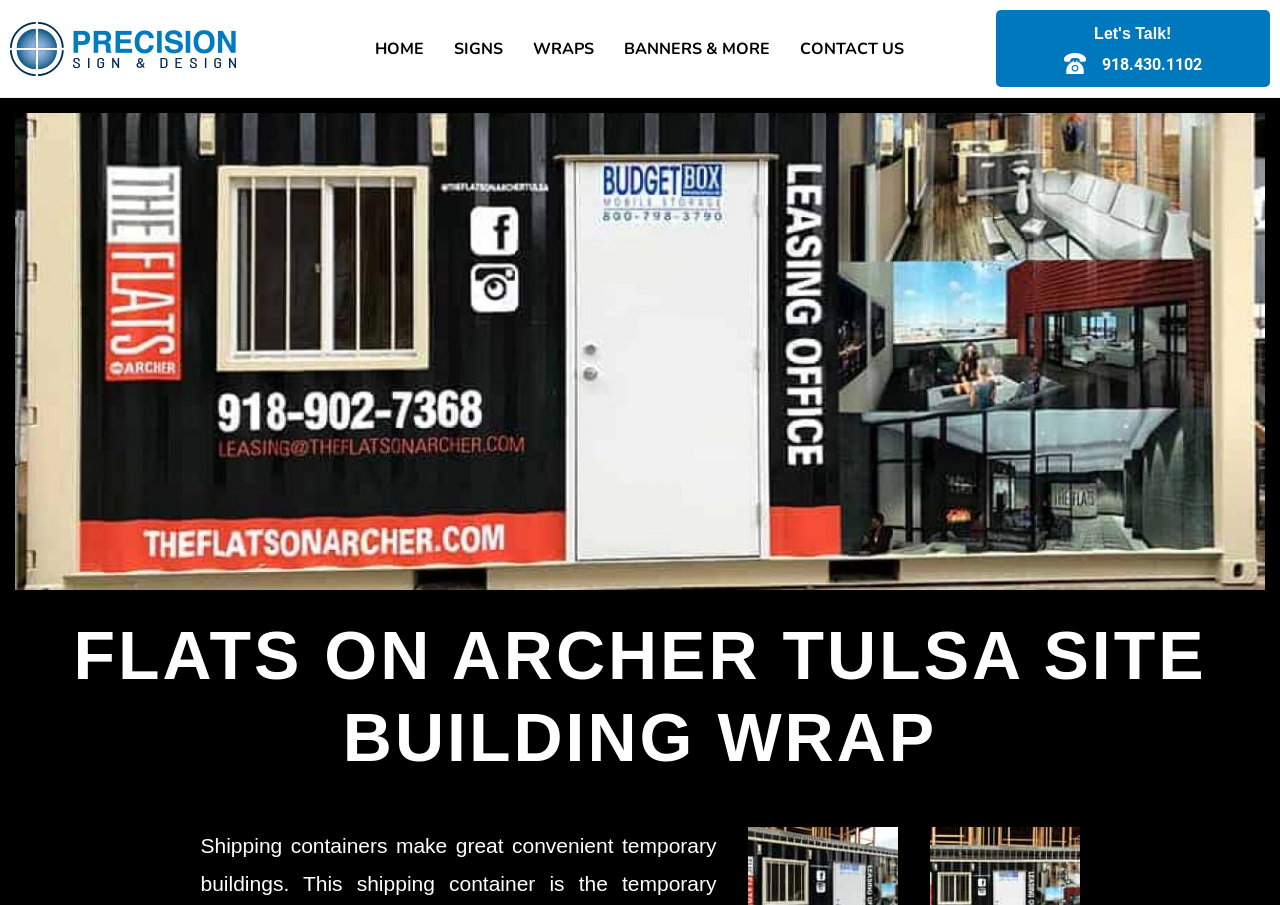Please determine the bounding box coordinates of the section I need to click to accomplish this instruction: "View the post with 107 views".

None